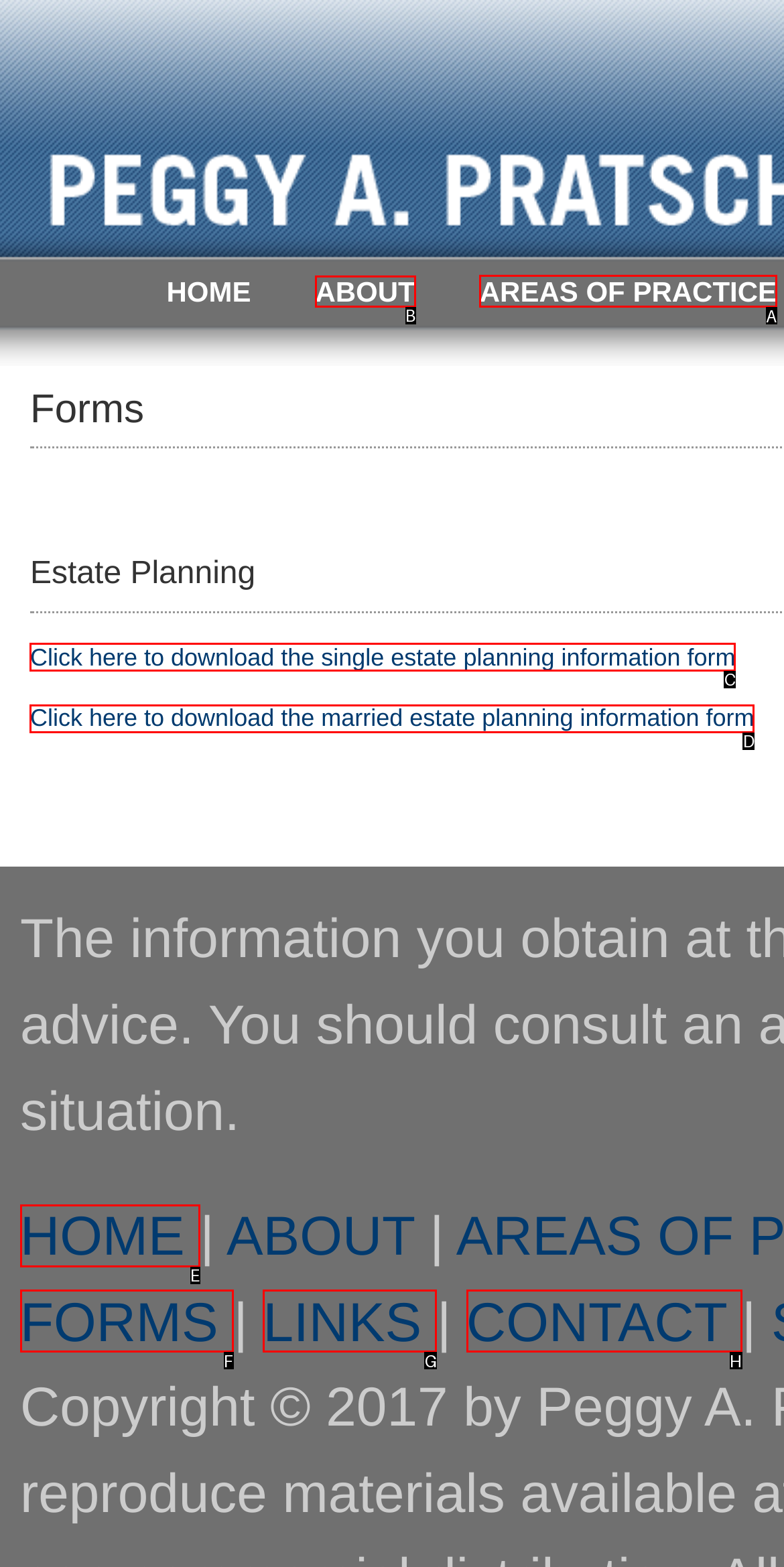Which UI element should be clicked to perform the following task: go to about page? Answer with the corresponding letter from the choices.

B